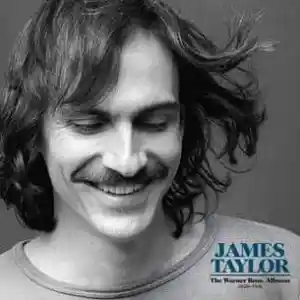Answer this question in one word or a short phrase: What is written in the lower right corner of the image?

JAMES TAYLOR and The Warner Bros. Albums